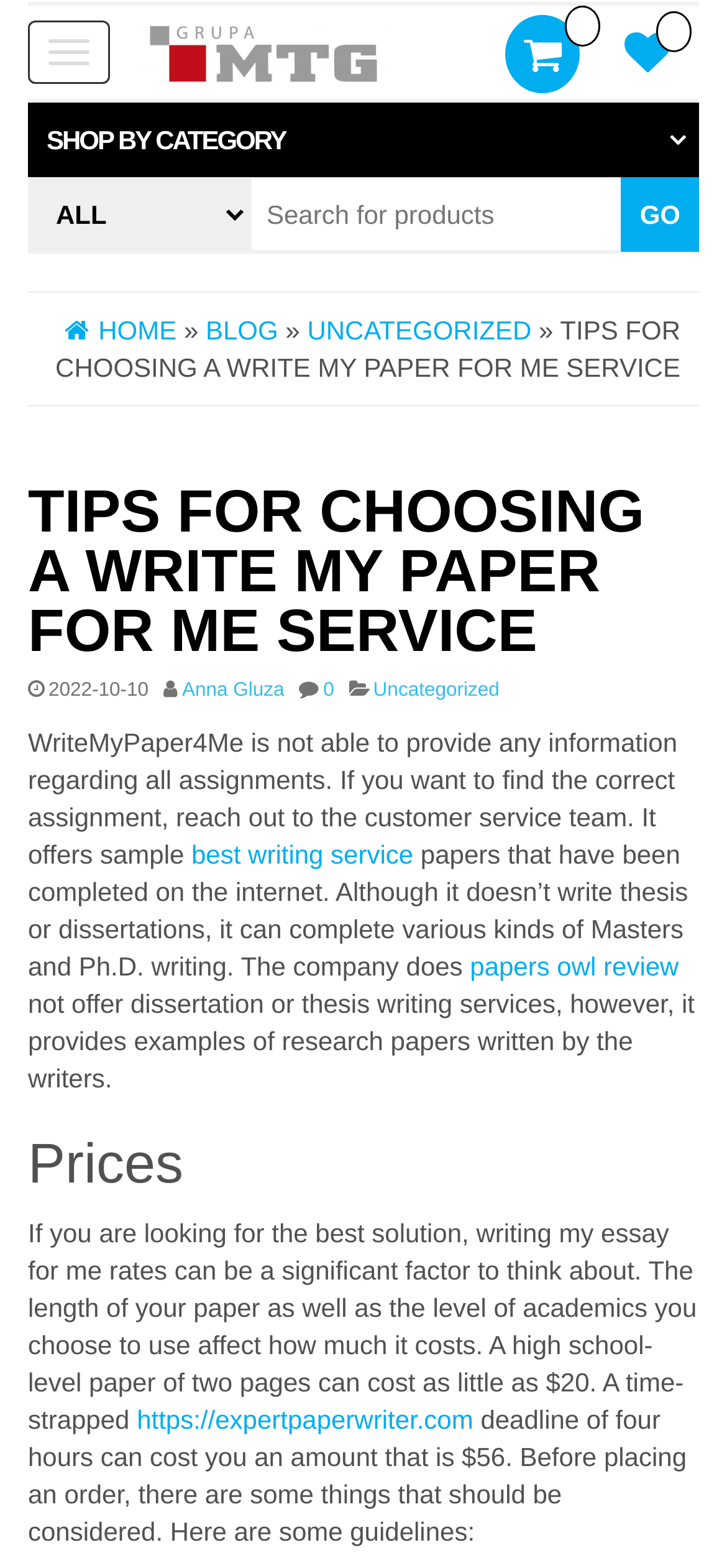What is the minimum cost of a high school-level paper?
Based on the visual, give a brief answer using one word or a short phrase.

$20